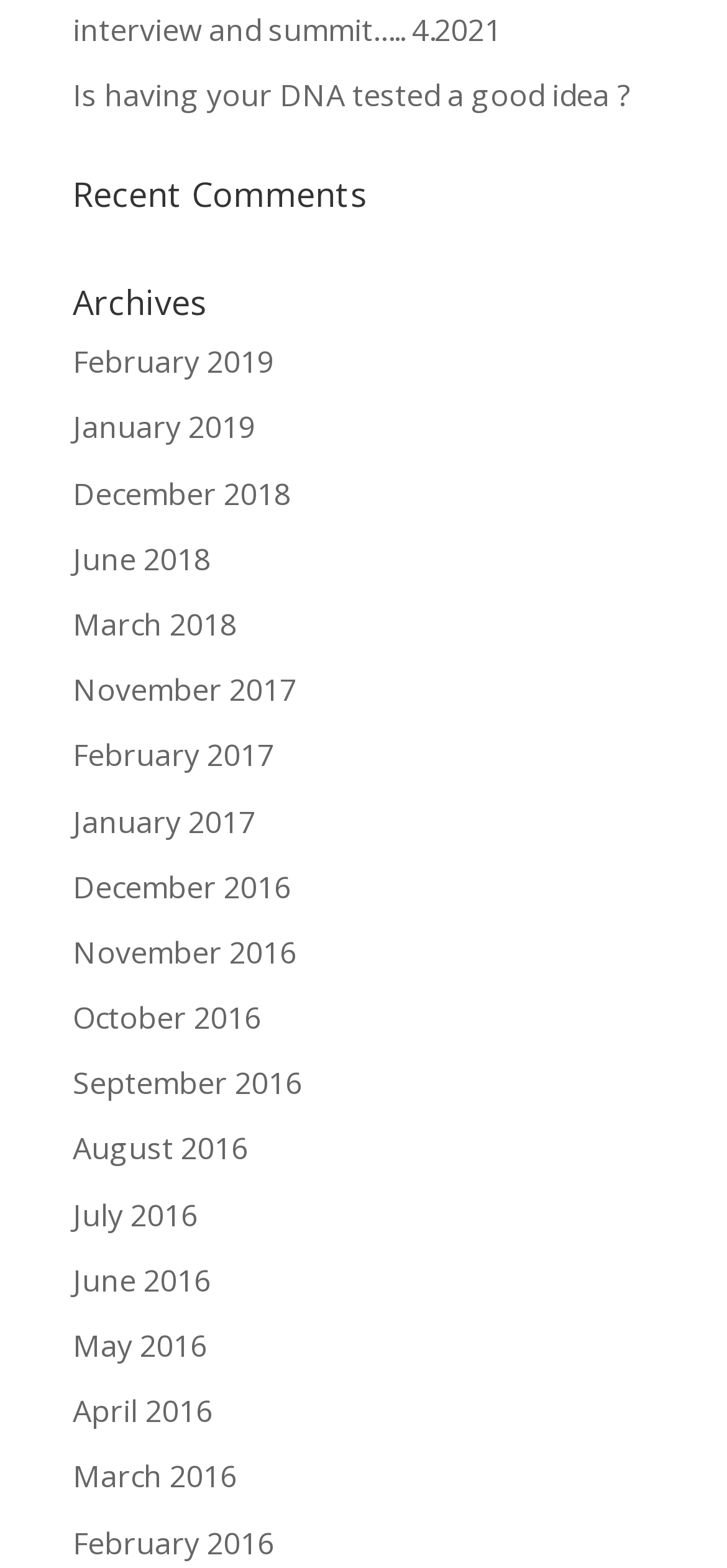Give a one-word or phrase response to the following question: How many links are there under the 'Recent Comments' heading?

0